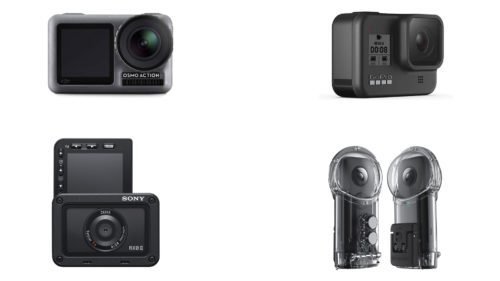Explain in detail what you see in the image.

This image features a collection of popular action cameras, highlighting their compact and versatile designs suitable for capturing adventures on the go. Positioned in a grid layout, the cameras include:

1. **Top Left:** The DJI Osmo Action, known for its dual screens and impressive stabilization, making it perfect for vlogs and action shots.
2. **Top Right:** The GoPro Hero 8, recognized for its ruggedness and high-quality video capabilities, often favored by adventure enthusiasts.
3. **Bottom Left:** The Sony RX0 II, which offers a compact design with high-quality output, ideal for both casual shooting and professional use.
4. **Bottom Right:** An innovative 360-degree action camera, designed to capture immersive footage from all angles, perfect for unique perspectives in videos.

This assortment illustrates the variety available to those looking to document their experiences with high-definition, durable equipment.